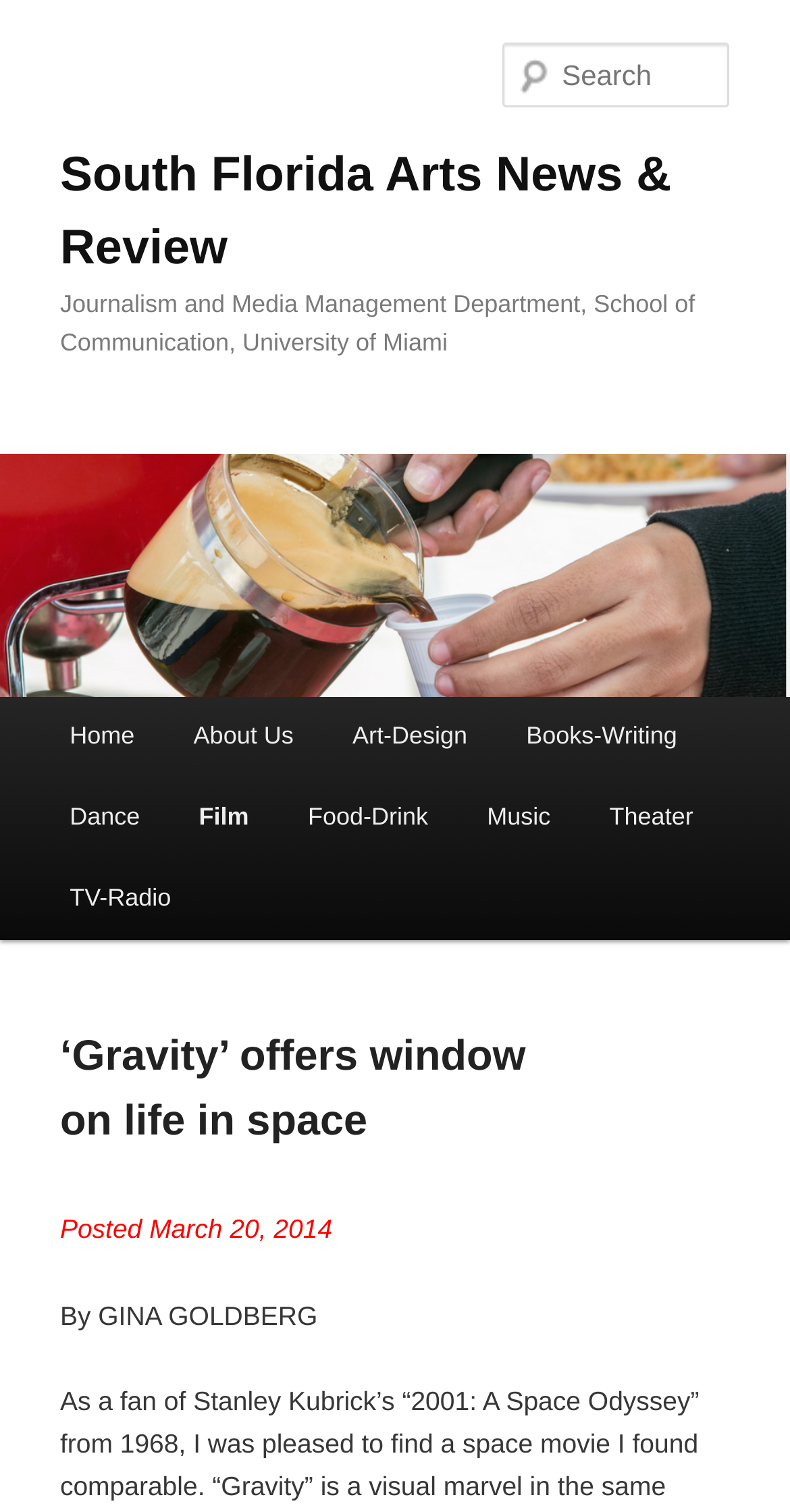Please indicate the bounding box coordinates for the clickable area to complete the following task: "Learn about the author". The coordinates should be specified as four float numbers between 0 and 1, i.e., [left, top, right, bottom].

[0.076, 0.86, 0.402, 0.88]